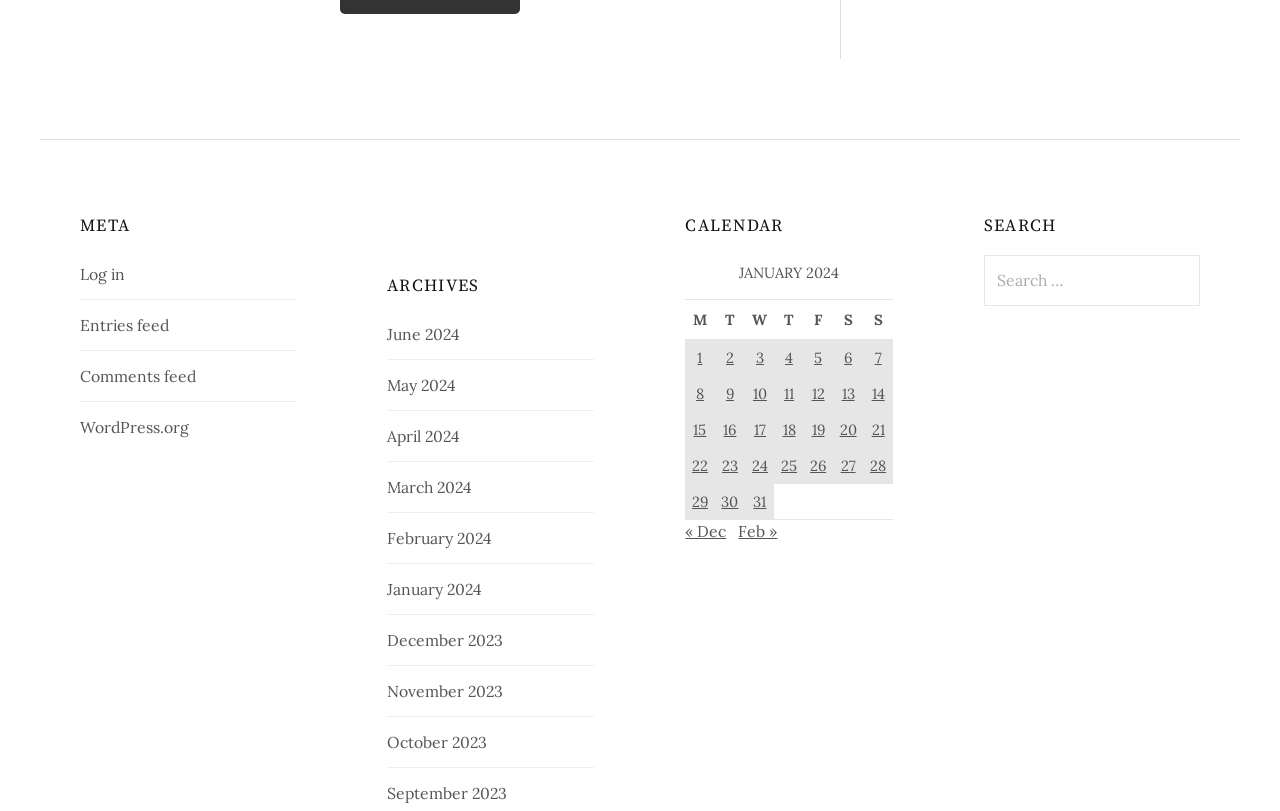Identify the bounding box coordinates for the element you need to click to achieve the following task: "View January 2024 archives". Provide the bounding box coordinates as four float numbers between 0 and 1, in the form [left, top, right, bottom].

[0.302, 0.714, 0.377, 0.739]